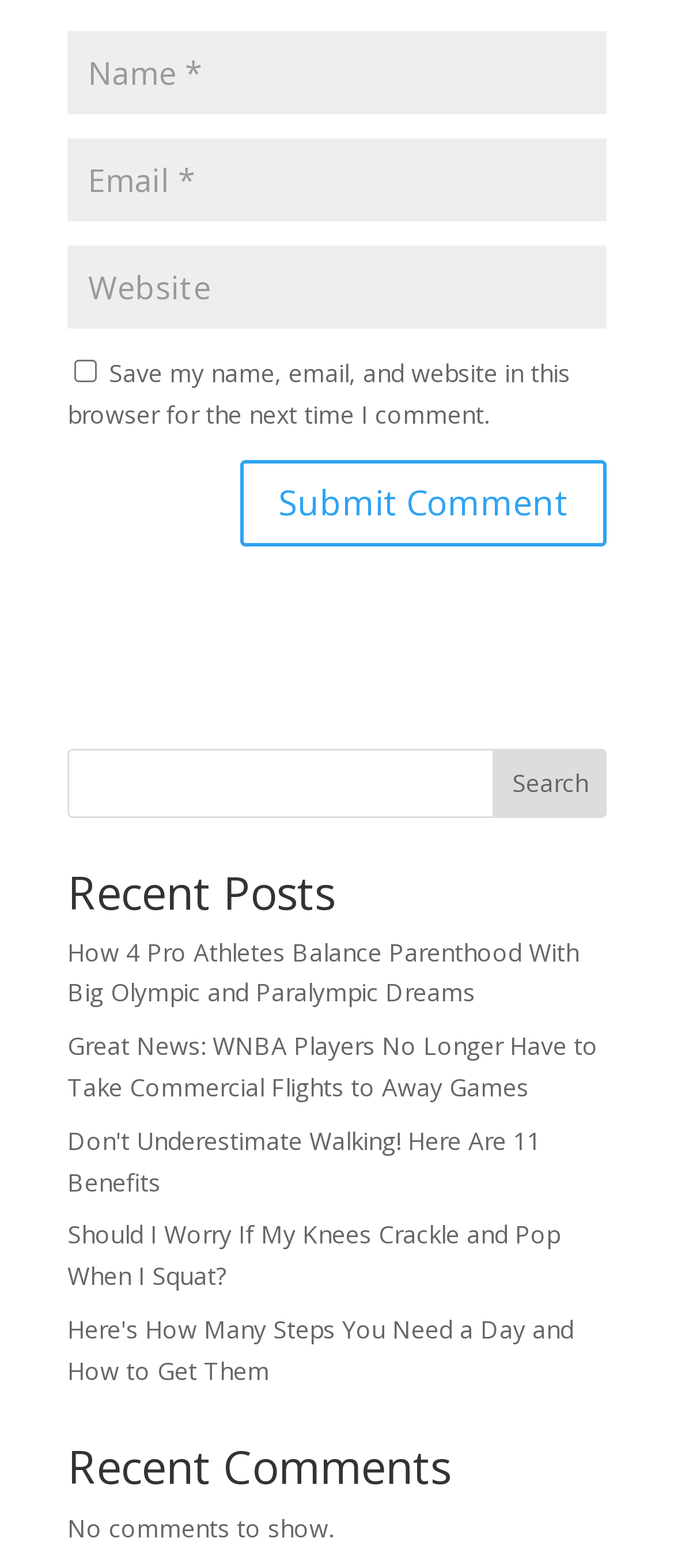What is the status of recent comments?
Give a detailed explanation using the information visible in the image.

The 'Recent Comments' section displays a static text 'No comments to show.' This indicates that there are no recent comments to display on the webpage.